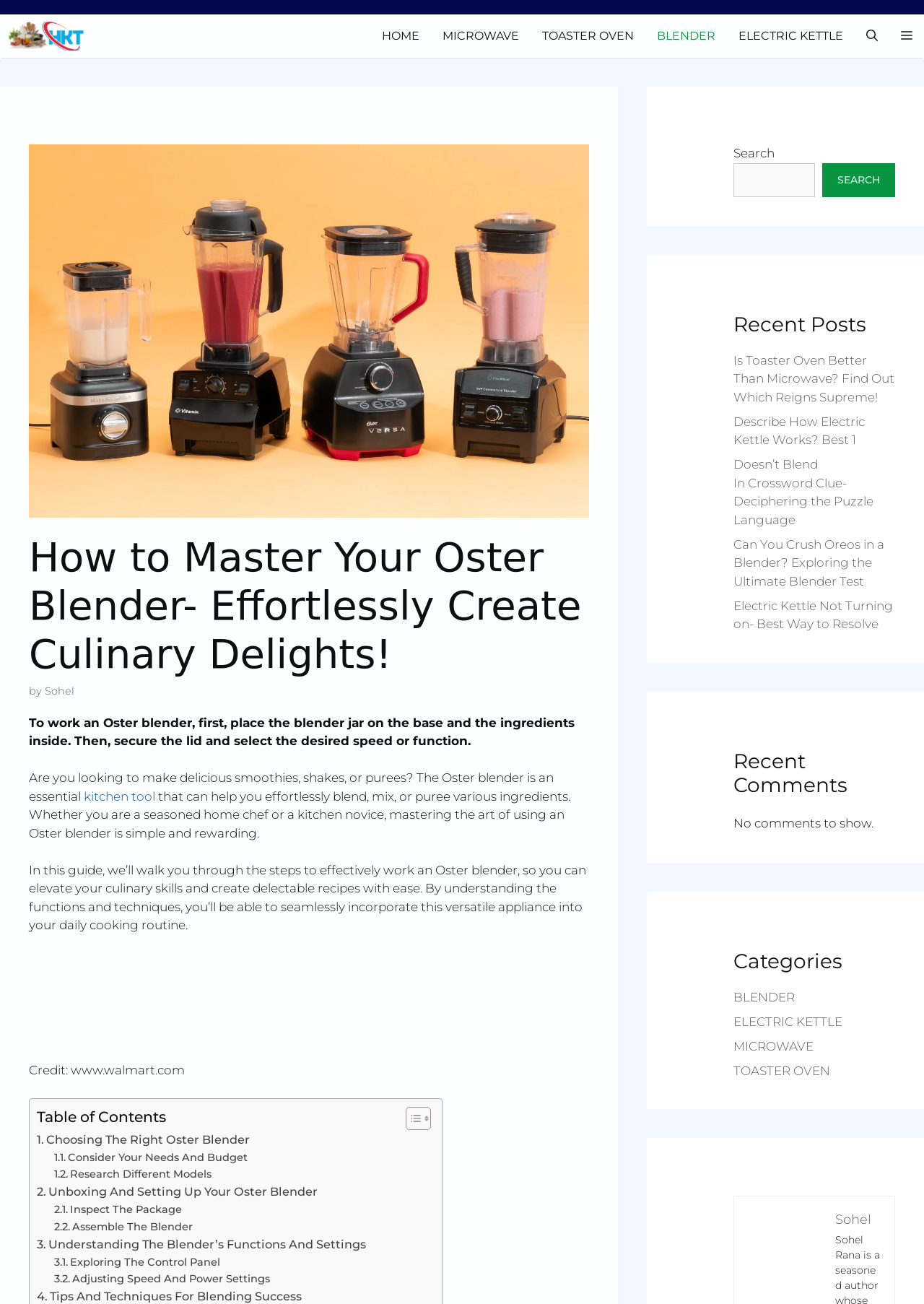Write a detailed summary of the webpage, including text, images, and layout.

The webpage is about mastering an Oster blender, with a focus on creating culinary delights. At the top, there is a navigation bar with links to "HOME", "MICROWAVE", "TOASTER OVEN", "BLENDER", and "ELECTRIC KETTLE". On the top right, there is a search bar and an "Open Off-Canvas Panel" button.

Below the navigation bar, there is a large image related to working an Oster blender. Next to the image, there is a header section with the title "How to Master Your Oster Blender - Effortlessly Create Culinary Delights!" and a byline "by Sohel". 

The main content of the webpage is a step-by-step guide on how to work an Oster blender, including placing the blender jar on the base, securing the lid, and selecting the desired speed or function. The guide also discusses the benefits of using an Oster blender, such as effortlessly blending, mixing, or pureeing various ingredients.

On the right side of the webpage, there are three sections: "Recent Posts", "Recent Comments", and "Categories". The "Recent Posts" section lists five links to related articles, including "Is Toaster Oven Better Than Microwave?" and "Can You Crush Oreos in a Blender?". The "Recent Comments" section indicates that there are no comments to show. The "Categories" section lists links to categories such as "BLENDER", "ELECTRIC KETTLE", "MICROWAVE", and "TOASTER OVEN". At the bottom, there is an author profile photo and a link to the author's profile.